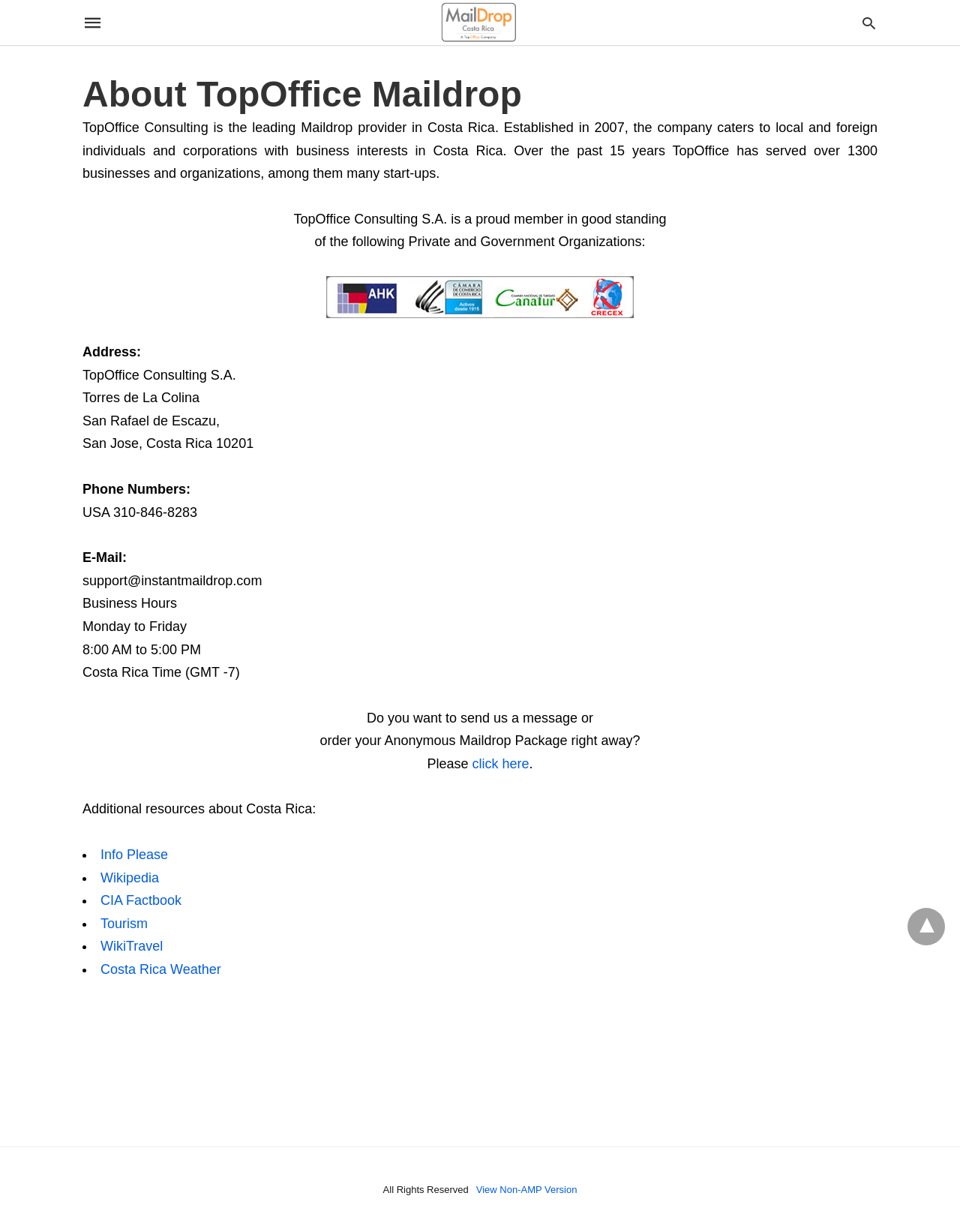Your task is to extract the text of the main heading from the webpage.

About TopOffice Maildrop